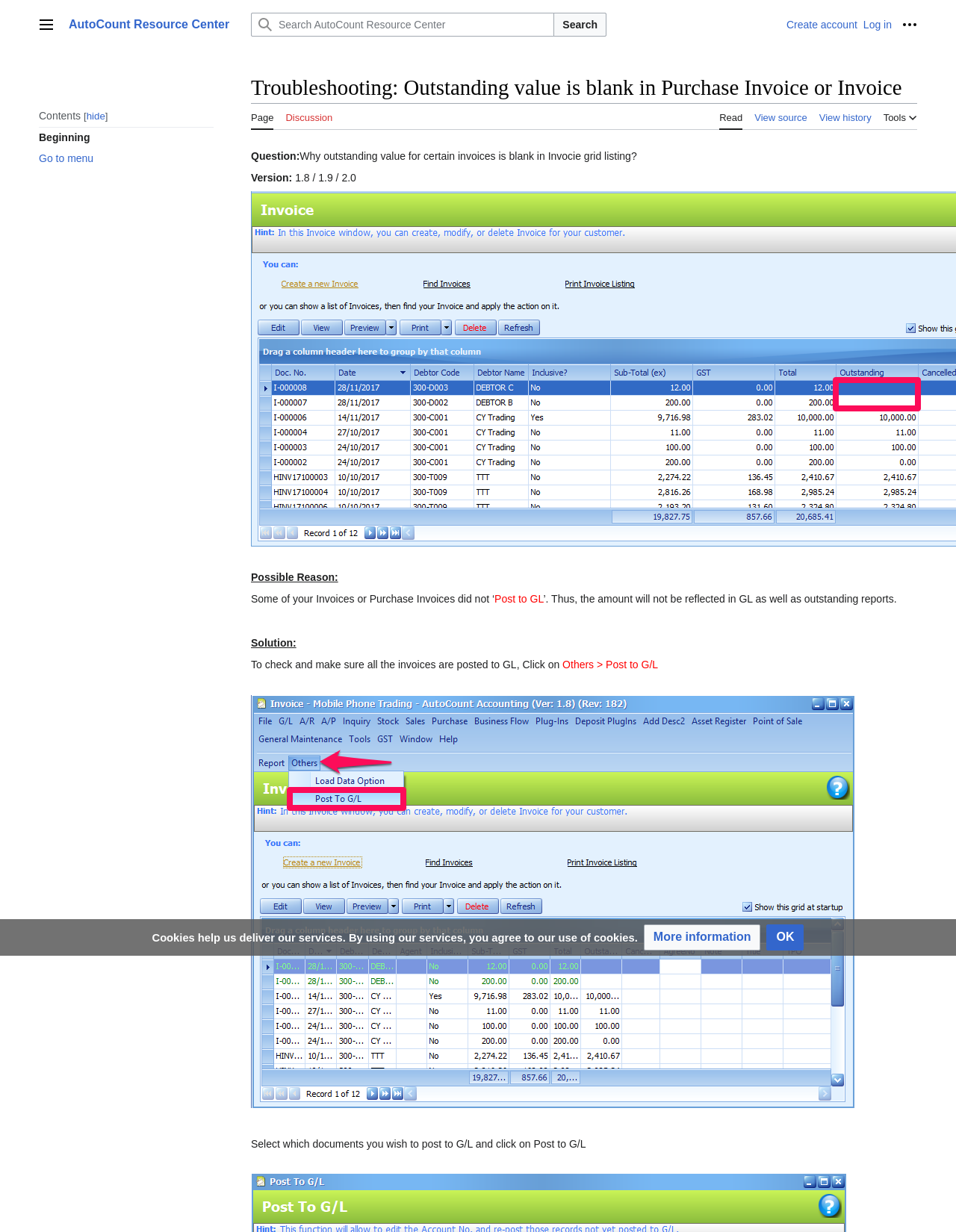Determine the bounding box coordinates of the region that needs to be clicked to achieve the task: "Search AutoCount Resource Center".

[0.244, 0.01, 0.823, 0.03]